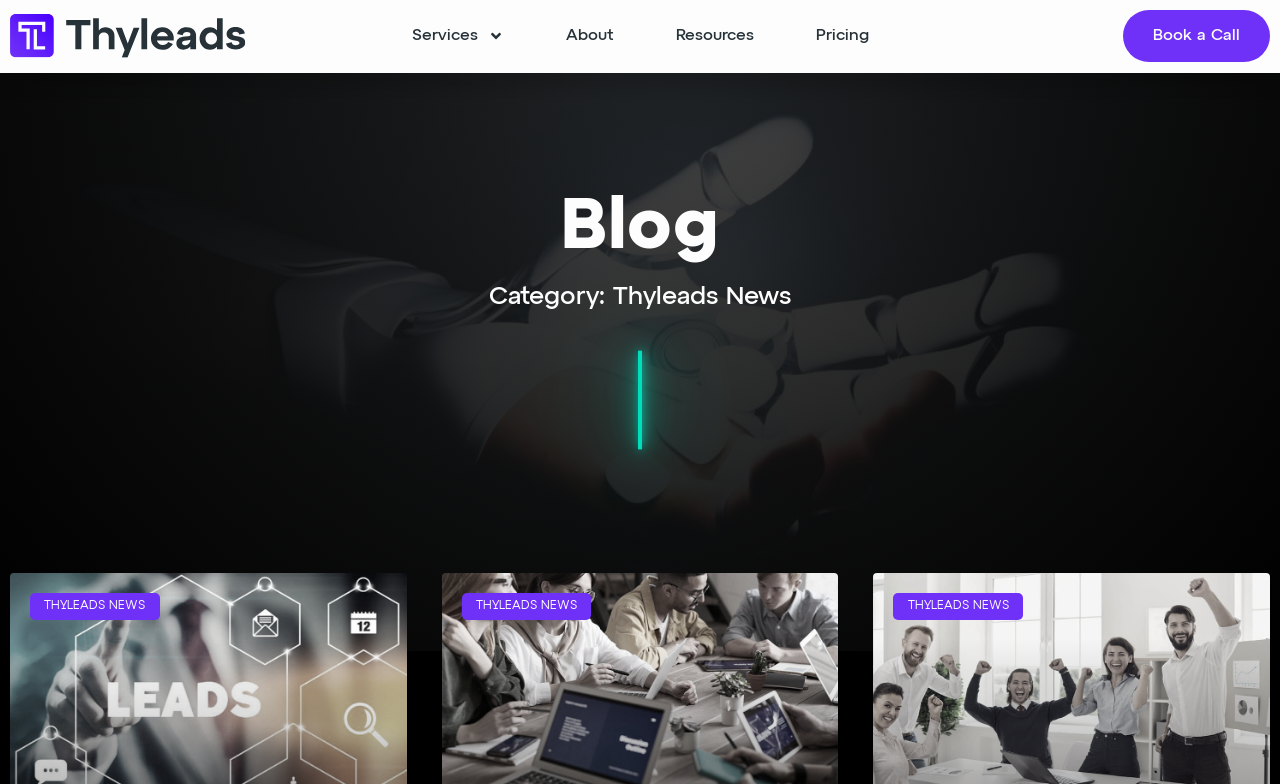What is the call-to-action button on the top right?
Provide a detailed answer to the question, using the image to inform your response.

The call-to-action button on the top right corner of the webpage is 'Book a Call', which is a link that encourages users to take action.